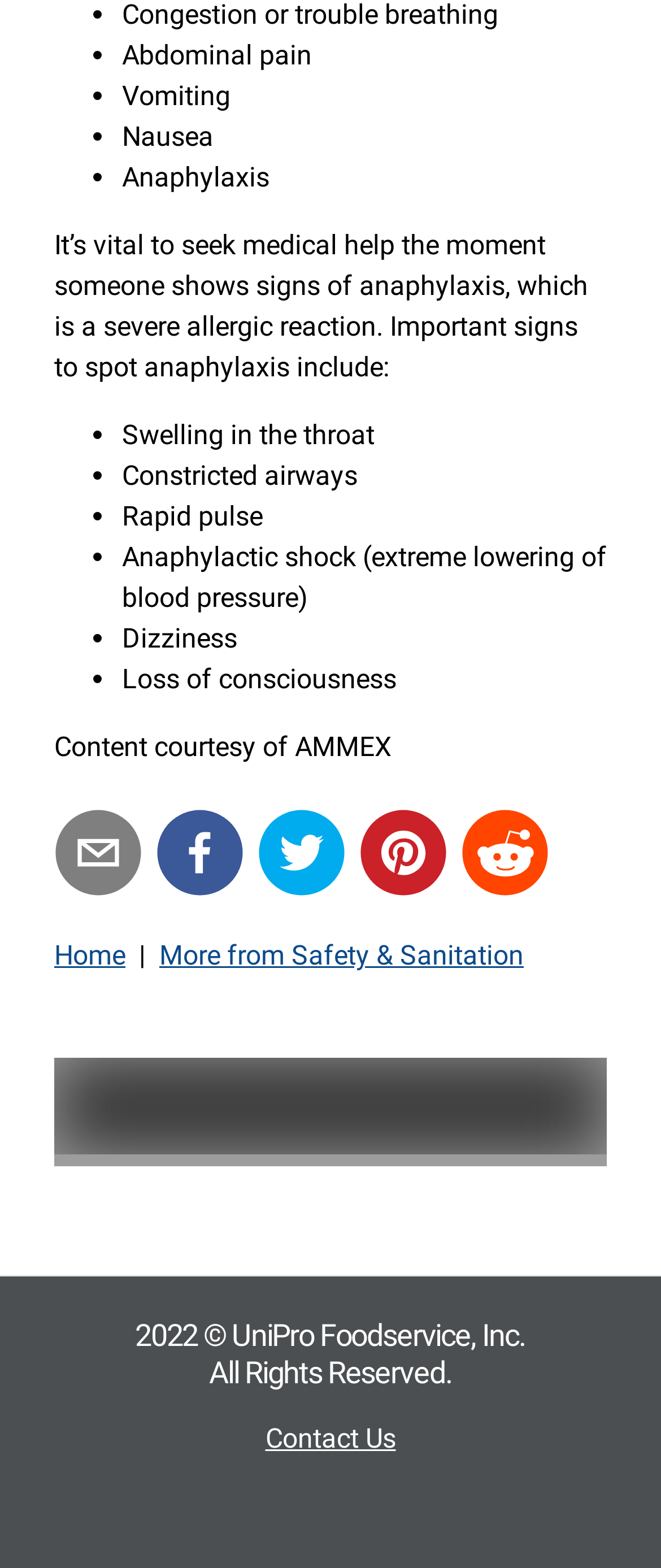Please specify the bounding box coordinates for the clickable region that will help you carry out the instruction: "Click the Home link".

[0.082, 0.599, 0.19, 0.62]